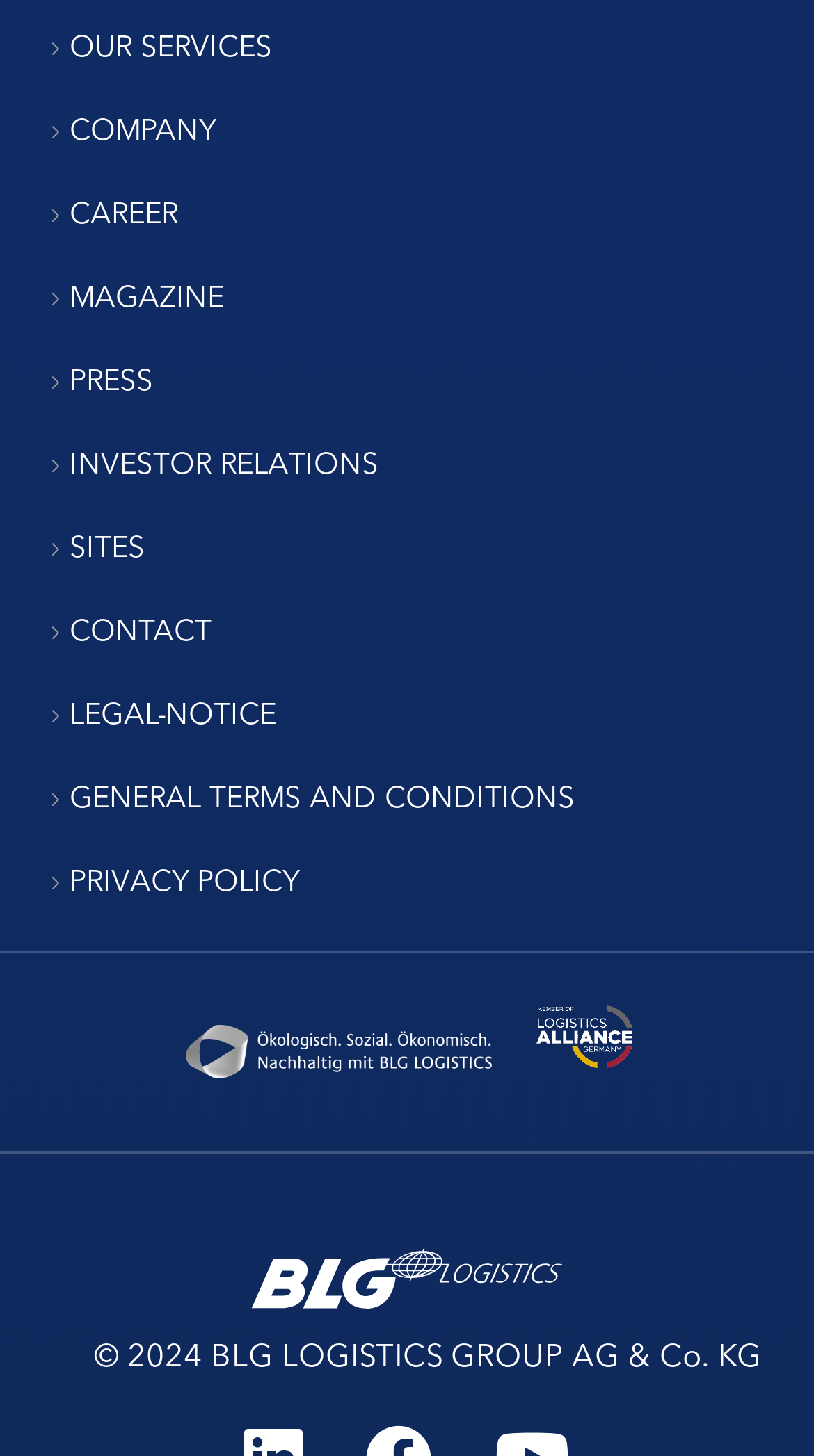What is the last item in the top navigation menu?
Using the visual information, reply with a single word or short phrase.

PRIVACY POLICY